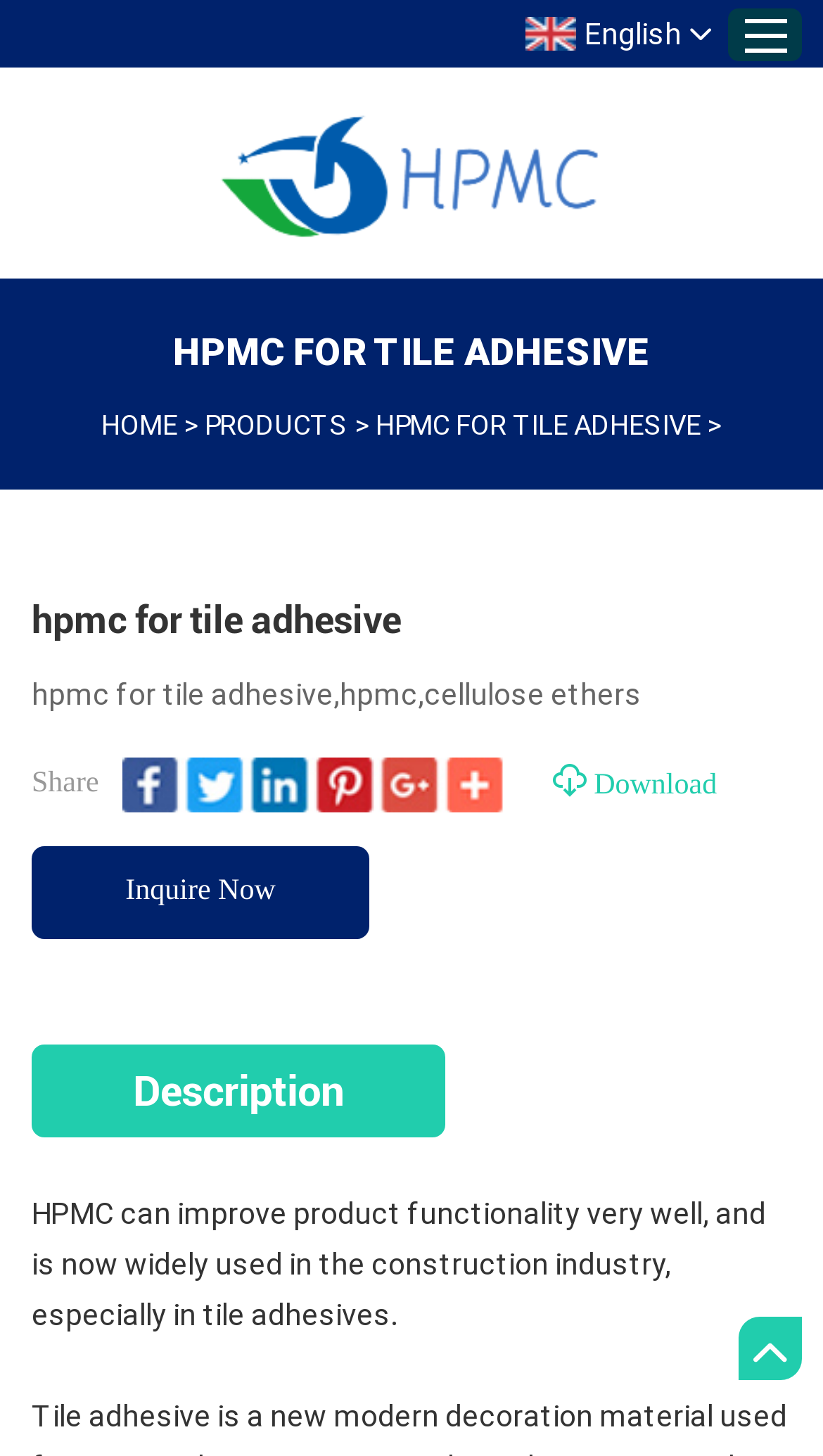Please specify the bounding box coordinates for the clickable region that will help you carry out the instruction: "Search for products".

[0.285, 0.096, 0.773, 0.13]